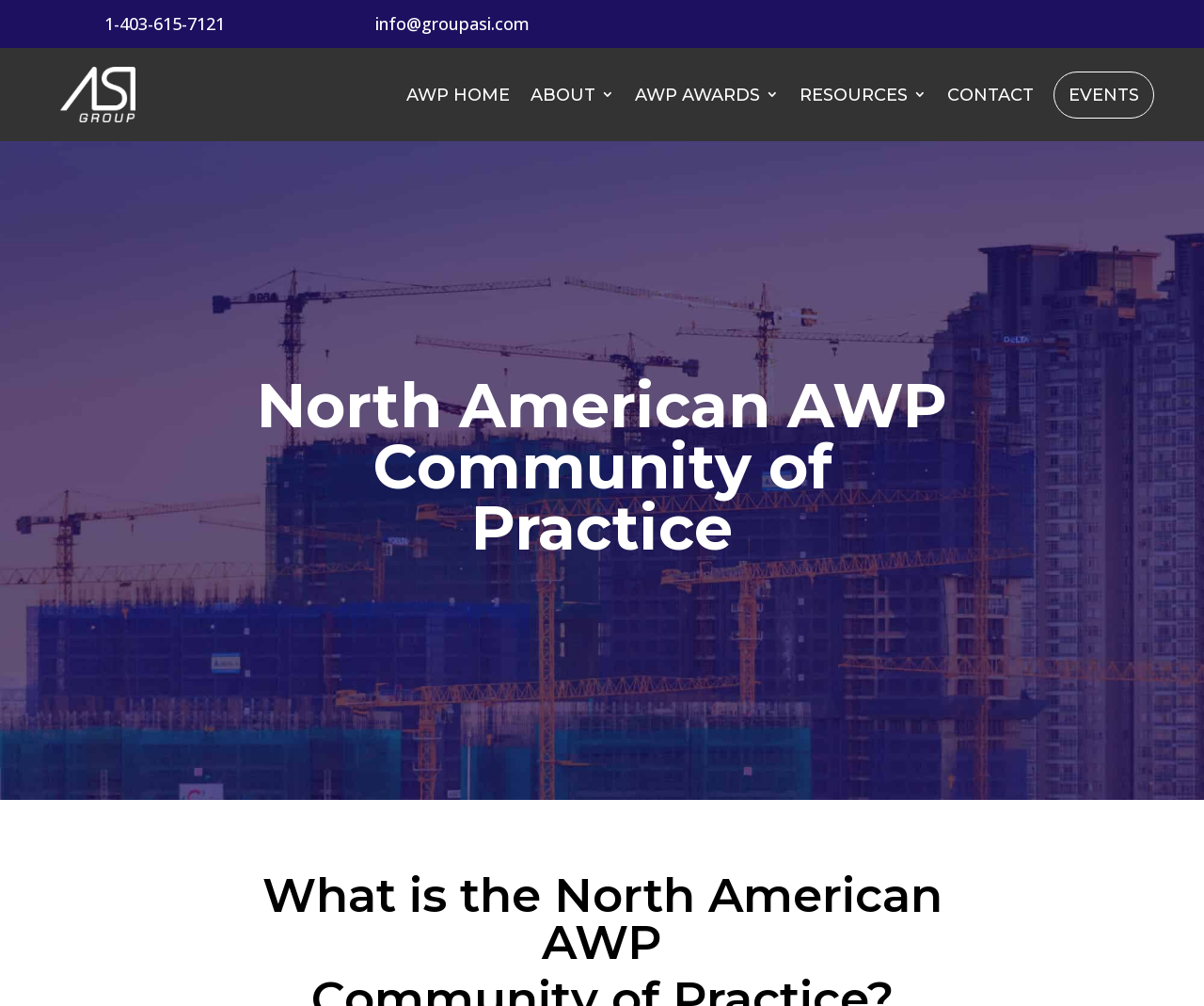Identify the bounding box of the UI element that matches this description: "AWP Home".

[0.338, 0.078, 0.423, 0.118]